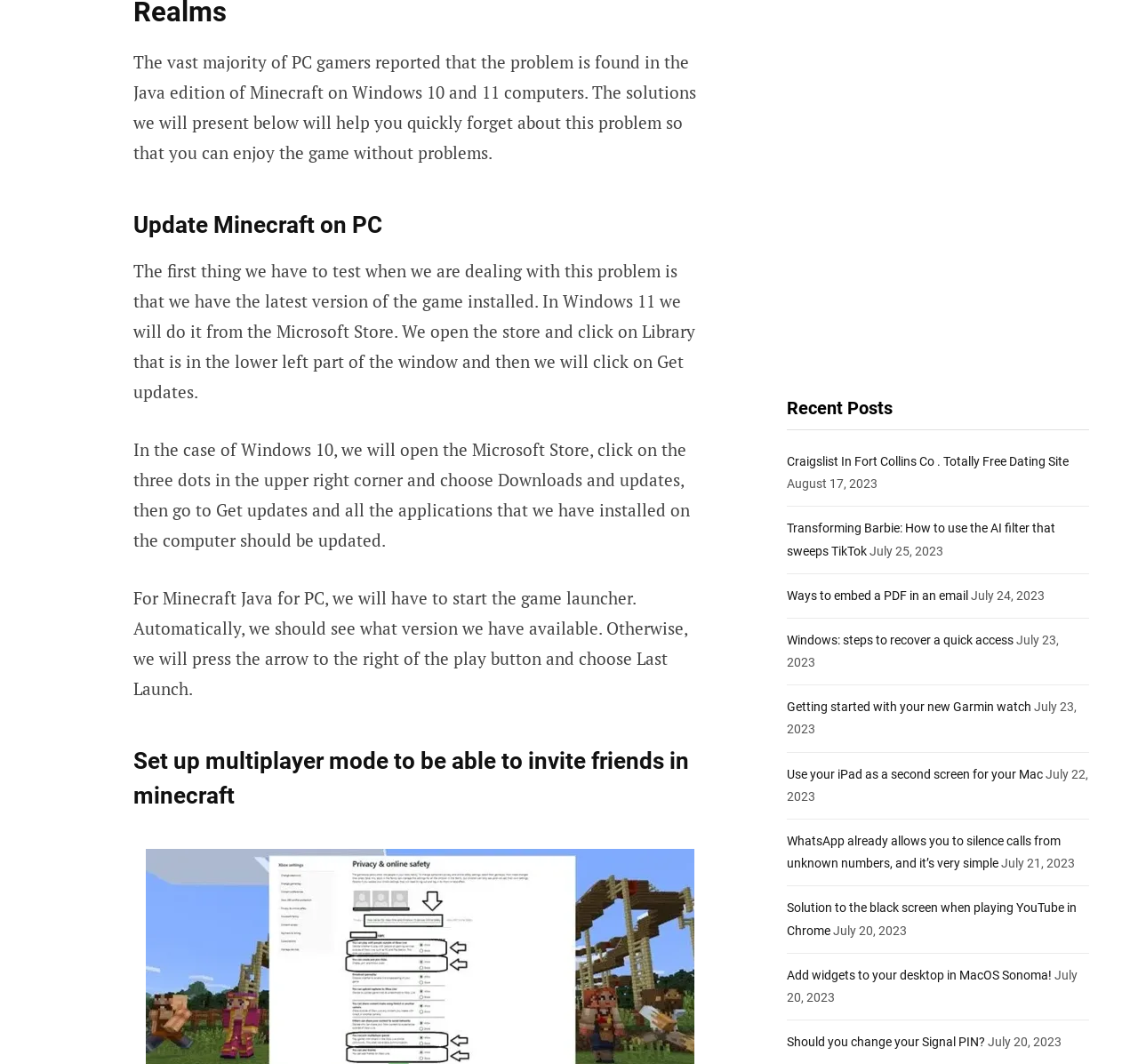How many recent posts are listed on the webpage?
Analyze the image and provide a thorough answer to the question.

The webpage lists 9 recent posts, each with a title and a date, starting from August 17, 2023, to July 20, 2023.